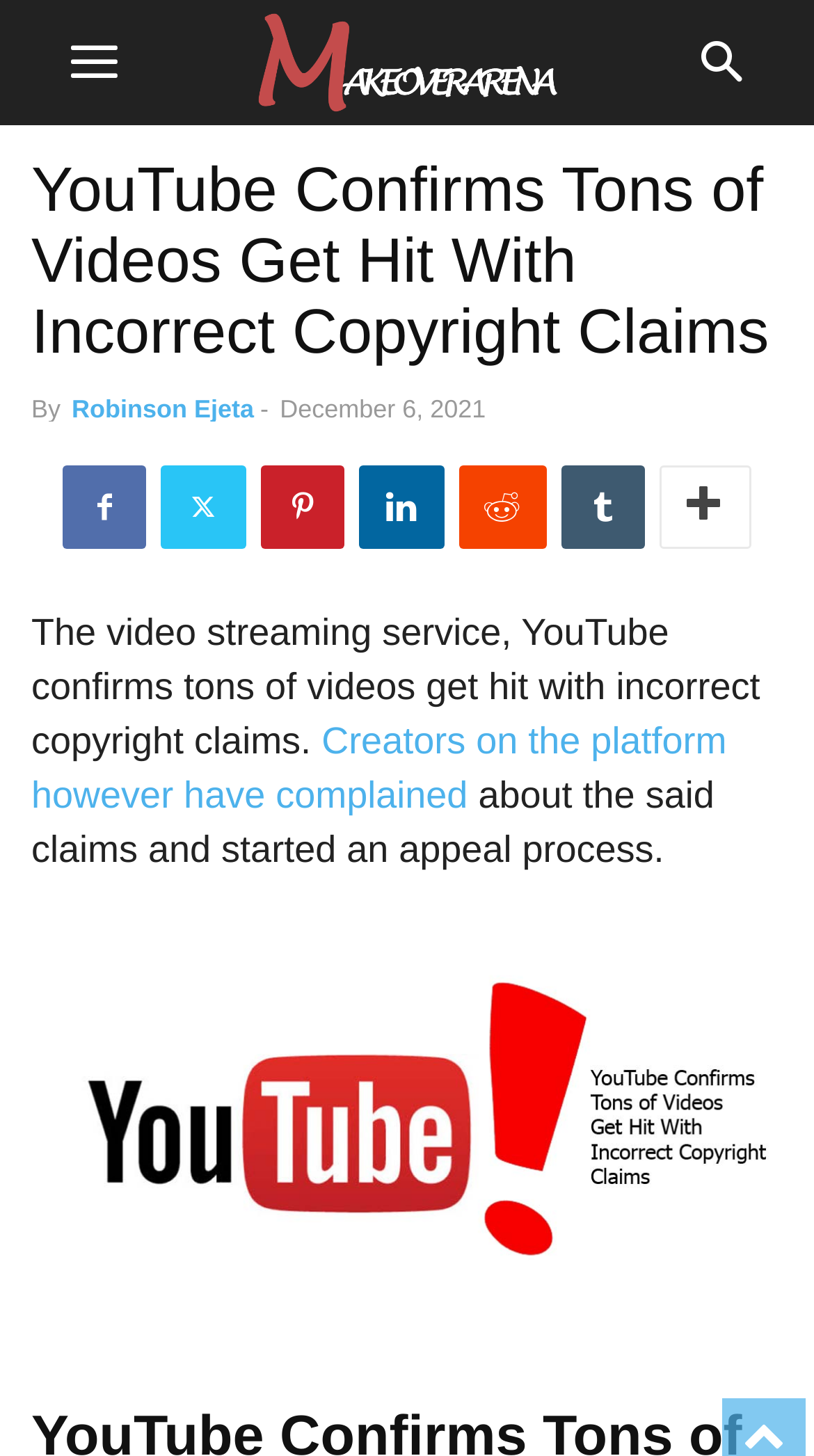Find the bounding box coordinates of the clickable area that will achieve the following instruction: "Click the author's name".

[0.088, 0.271, 0.312, 0.291]